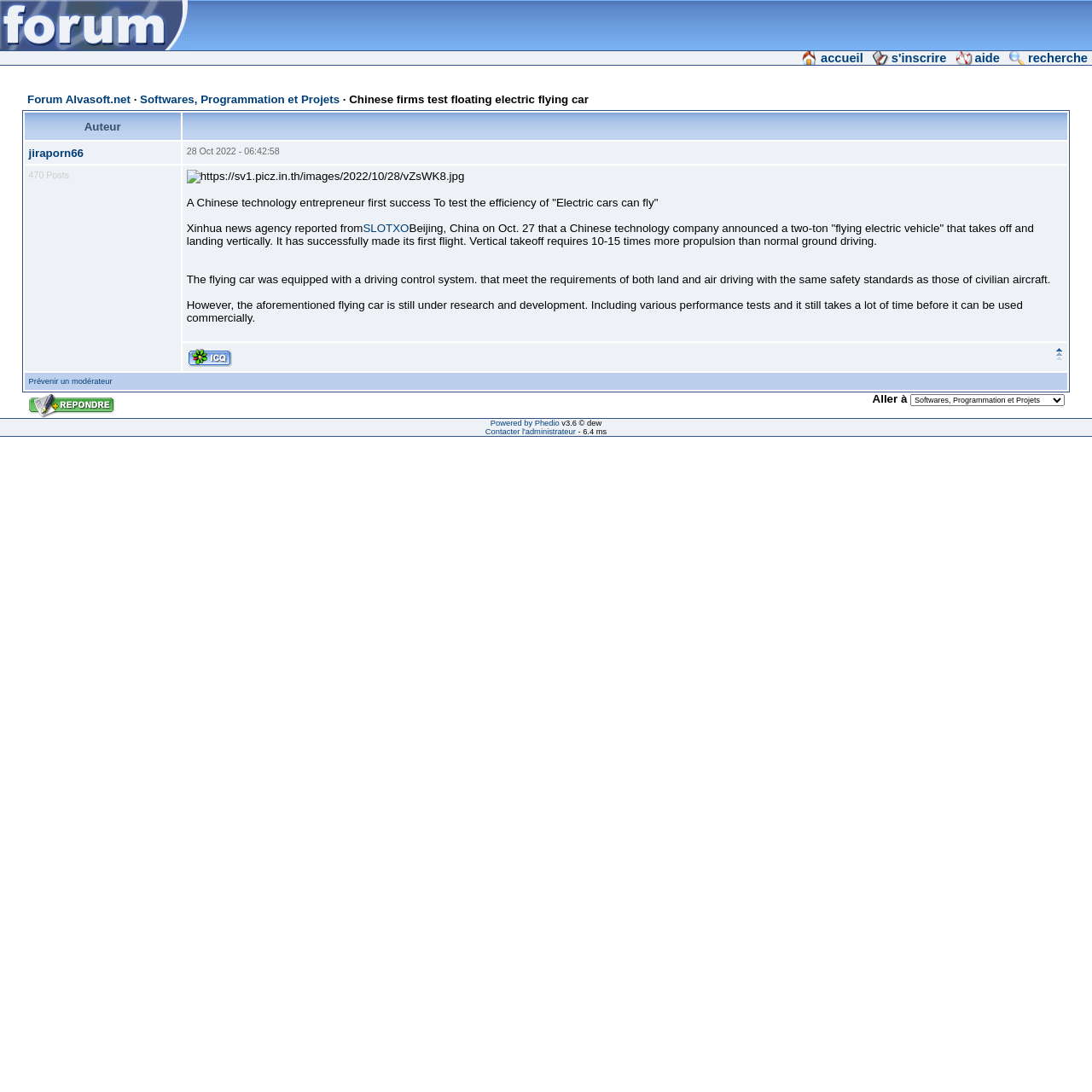Answer the question in a single word or phrase:
What is the name of the news agency mentioned in the post?

Xinhua